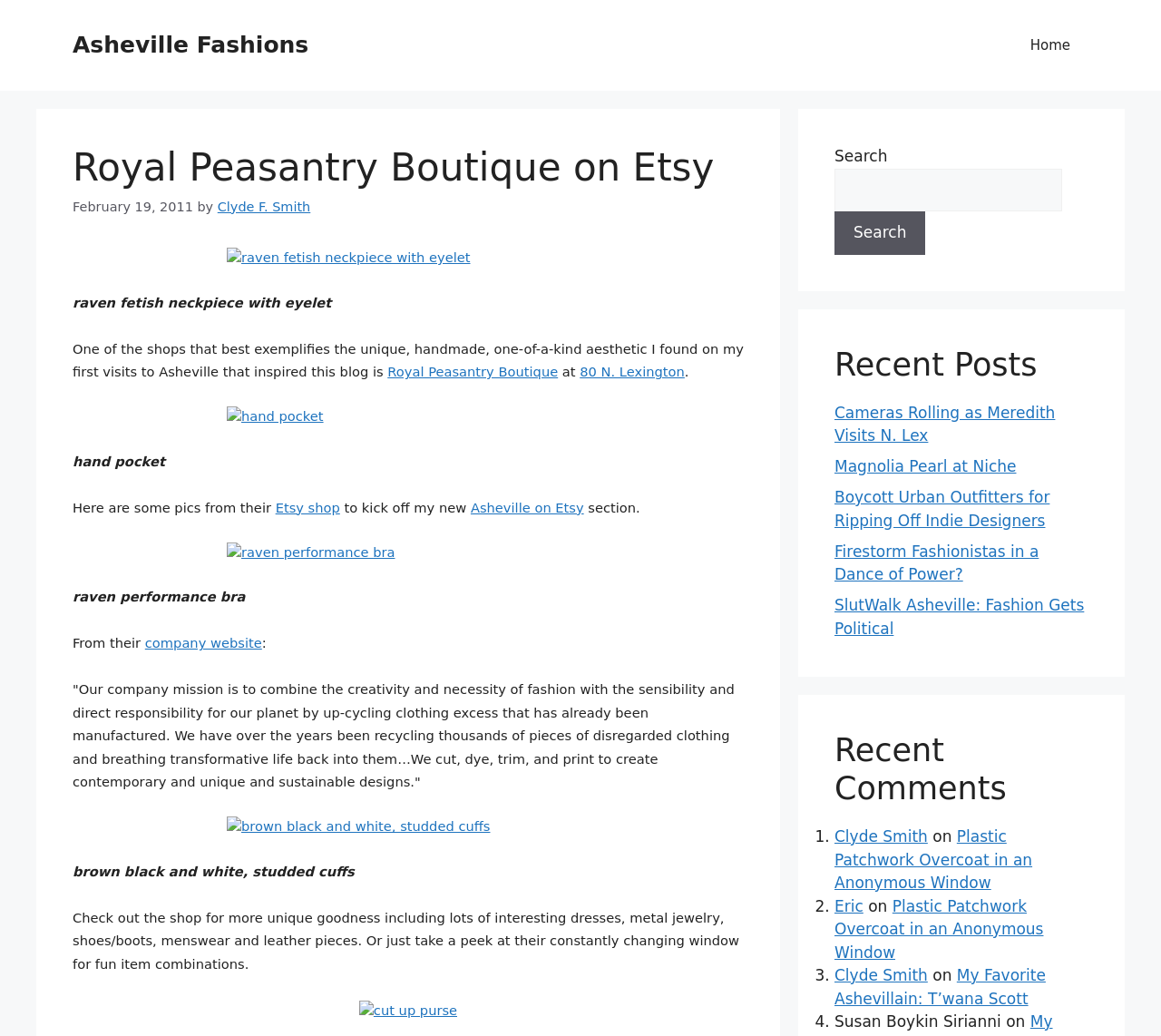What is the company mission of Royal Peasantry Boutique?
Look at the image and provide a detailed response to the question.

The webpage quotes the company mission as 'to combine the creativity and necessity of fashion with the sensibility and direct responsibility for our planet by up-cycling clothing excess that has already been manufactured'.